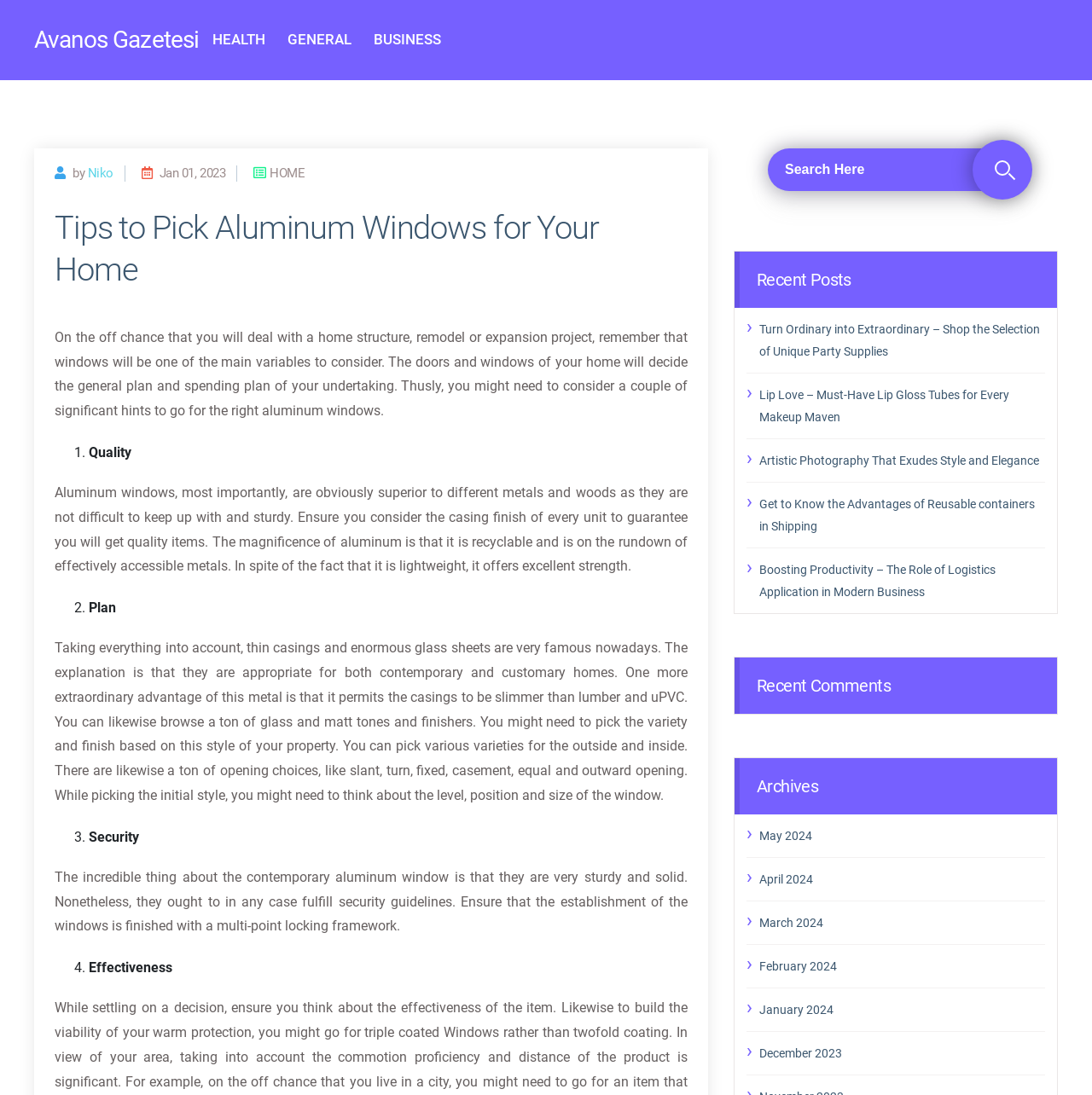Please identify the bounding box coordinates of the element I need to click to follow this instruction: "Check recent posts".

[0.673, 0.229, 0.968, 0.281]